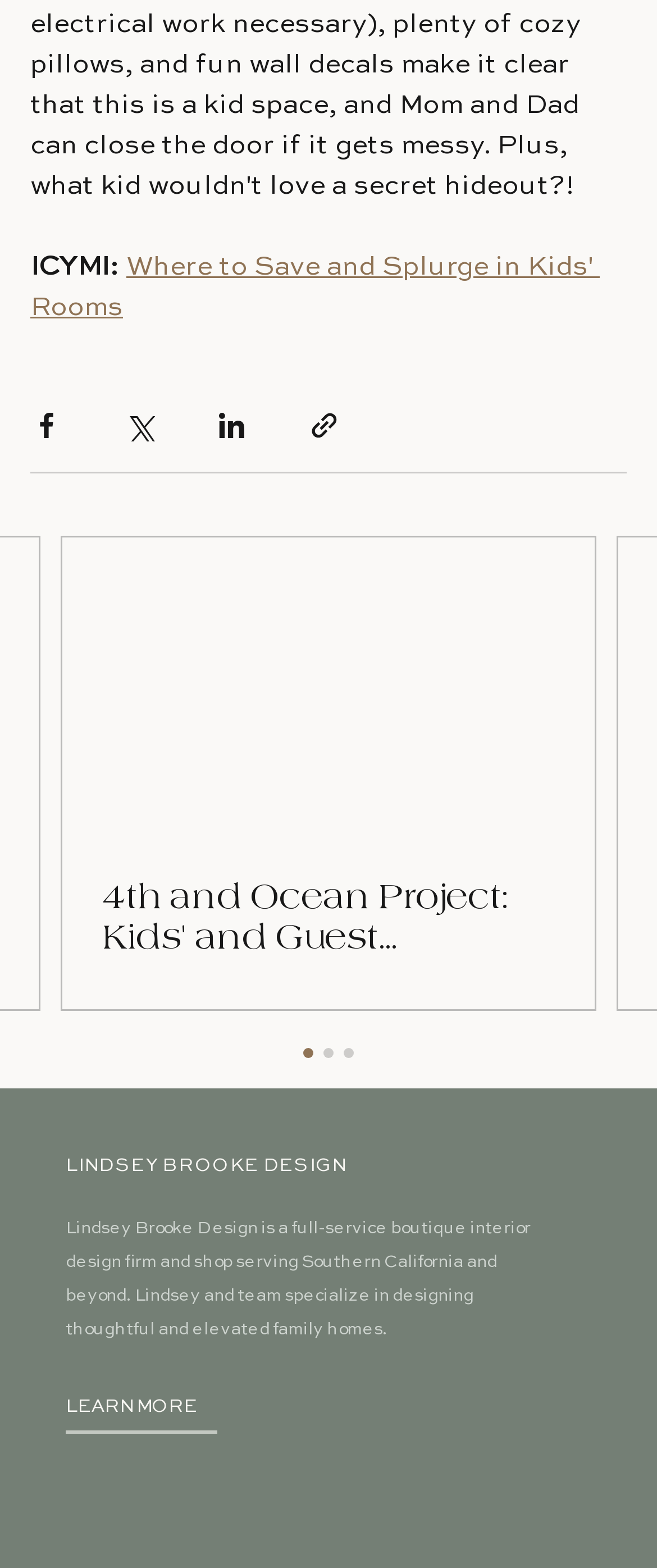Determine the bounding box for the HTML element described here: "LEARN MORE". The coordinates should be given as [left, top, right, bottom] with each number being a float between 0 and 1.

[0.1, 0.885, 0.33, 0.912]